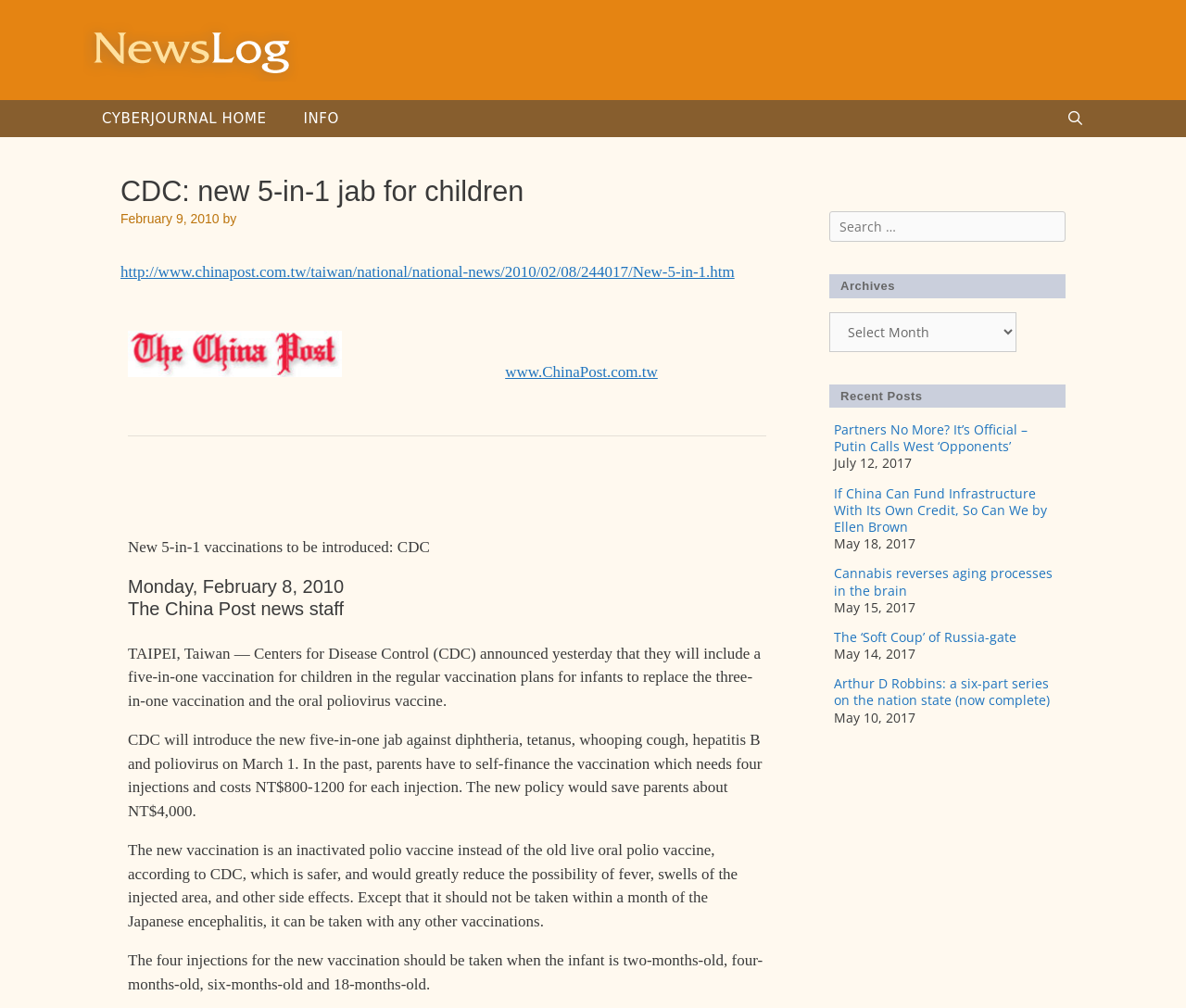Extract the main heading from the webpage content.

CDC: new 5-in-1 jab for children